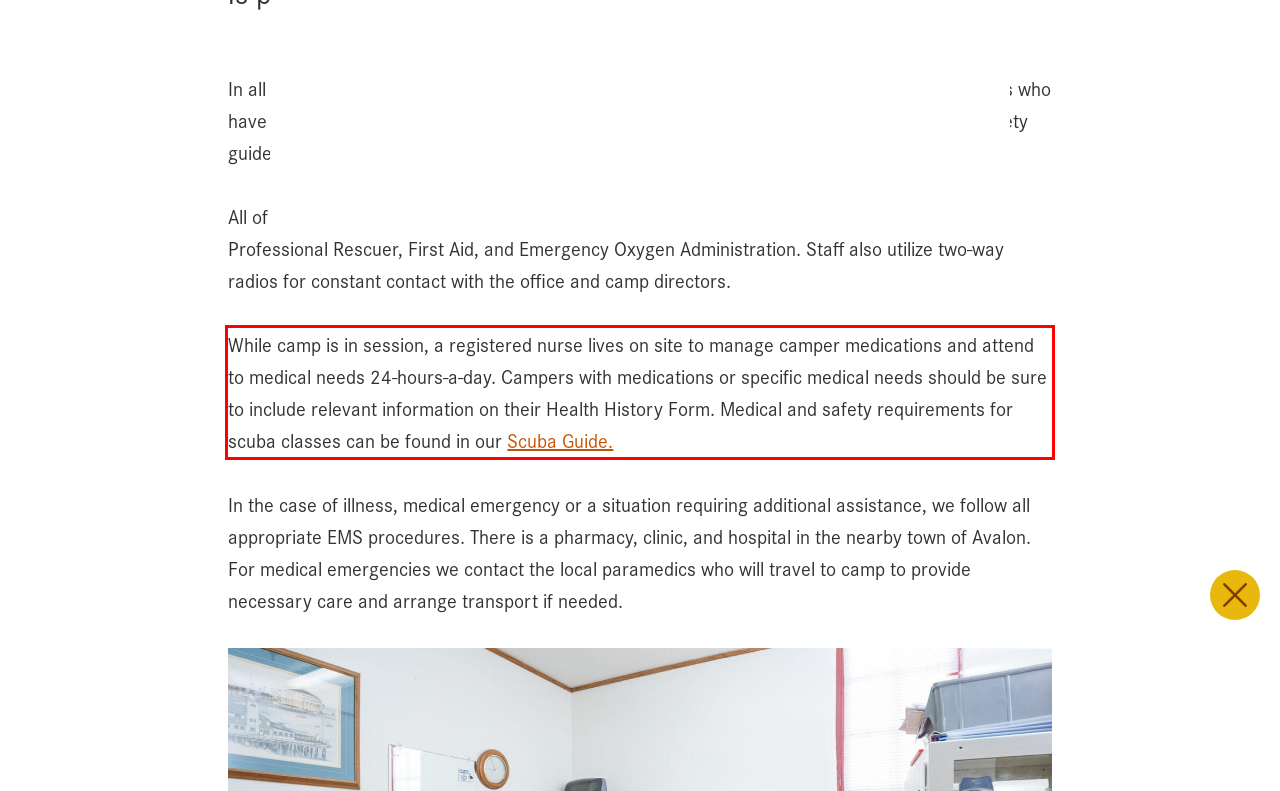Analyze the webpage screenshot and use OCR to recognize the text content in the red bounding box.

While camp is in session, a registered nurse lives on site to manage camper medications and attend to medical needs 24-hours-a-day. Campers with medications or specific medical needs should be sure to include relevant information on their Health History Form. Medical and safety requirements for scuba classes can be found in our Scuba Guide.